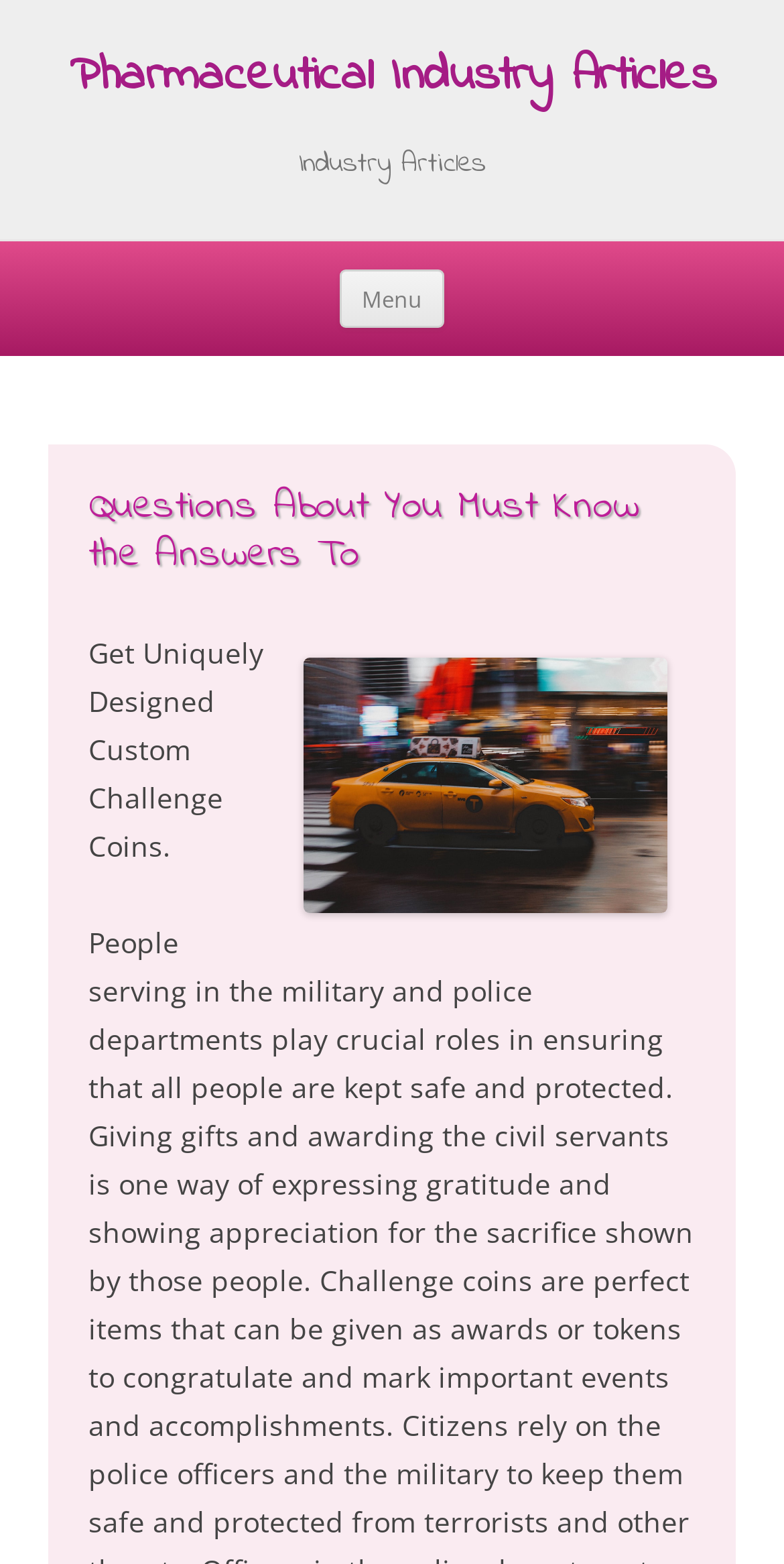What is the text of the link above the header?
Using the image as a reference, answer the question with a short word or phrase.

Skip to content